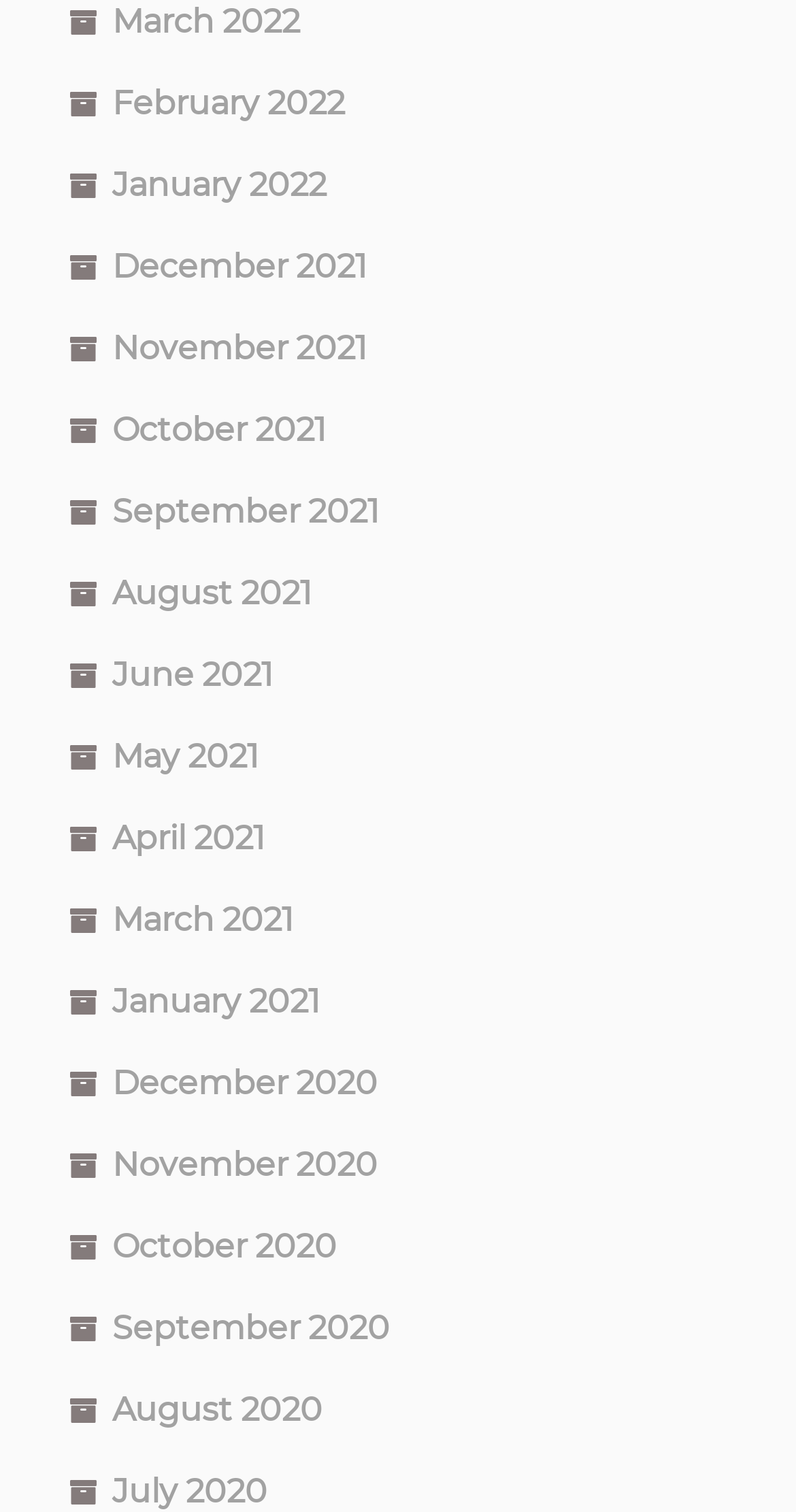Provide the bounding box coordinates of the section that needs to be clicked to accomplish the following instruction: "check November 2021."

[0.141, 0.217, 0.462, 0.243]